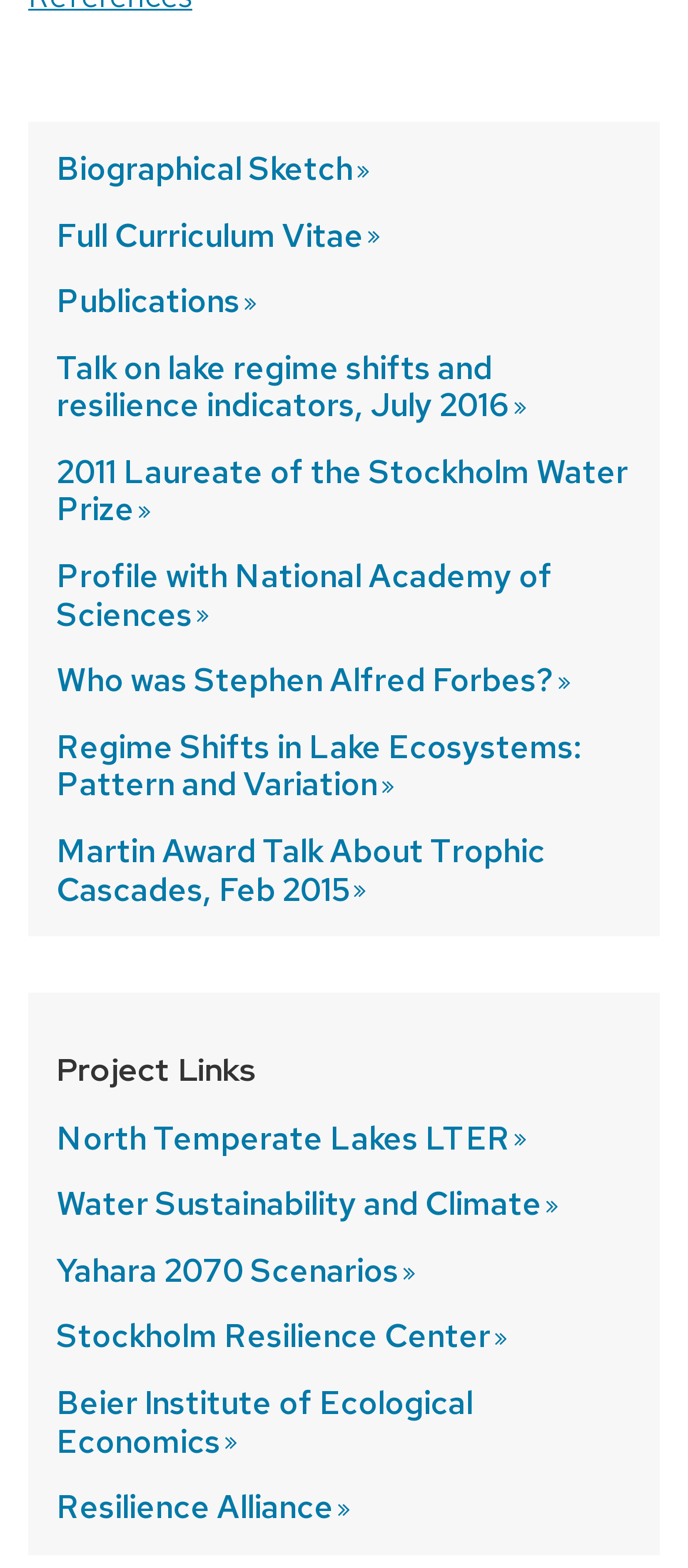What is the last link on the webpage?
Kindly give a detailed and elaborate answer to the question.

The last link on the webpage is 'Resilience Alliance' which is located at the bottom left corner of the webpage with a bounding box of [0.082, 0.948, 0.515, 0.974].